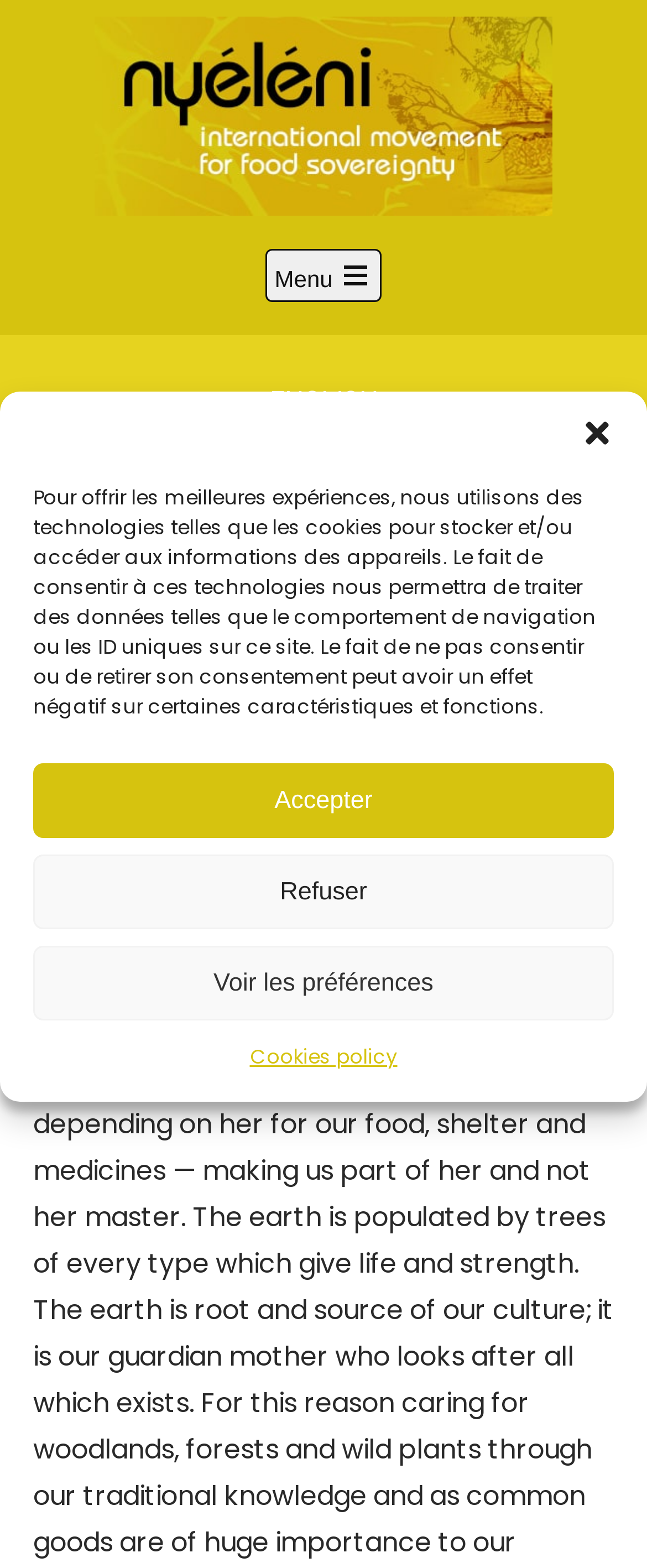Offer an extensive depiction of the webpage and its key elements.

This webpage appears to be an article or blog post from the Nyéléni EN website. At the top left corner, there is a logo and a link to the Nyéléni EN homepage. Next to it, there is a button to open the main menu. On the top right corner, there is a language selection option with a link to switch to English.

Below the top navigation, there is a search bar with a search button on the right side. Underneath the search bar, there is a header section with a heading that reads "In the spotlight". Below the header, there is a publication date "15 December 2015" followed by a separator line and a link to a newsletter titled "Newsletter no 24 - Forests, foraging and the commons".

The main content of the webpage is an article titled "In the spotlight 1: The importance of forests, wild plants and the commons to people’s and communities’ food sovereignty". The article appears to discuss the significance of forests, wild plants, and the commons in relation to food sovereignty for indigenous peoples and communities.

On the bottom left corner of the page, there is a cookie consent dialog box that pops up, asking users to accept or refuse cookies. The dialog box provides information about the use of cookies and their purpose, along with options to accept, refuse, or view preferences. There is also a link to the cookies policy at the bottom of the dialog box.